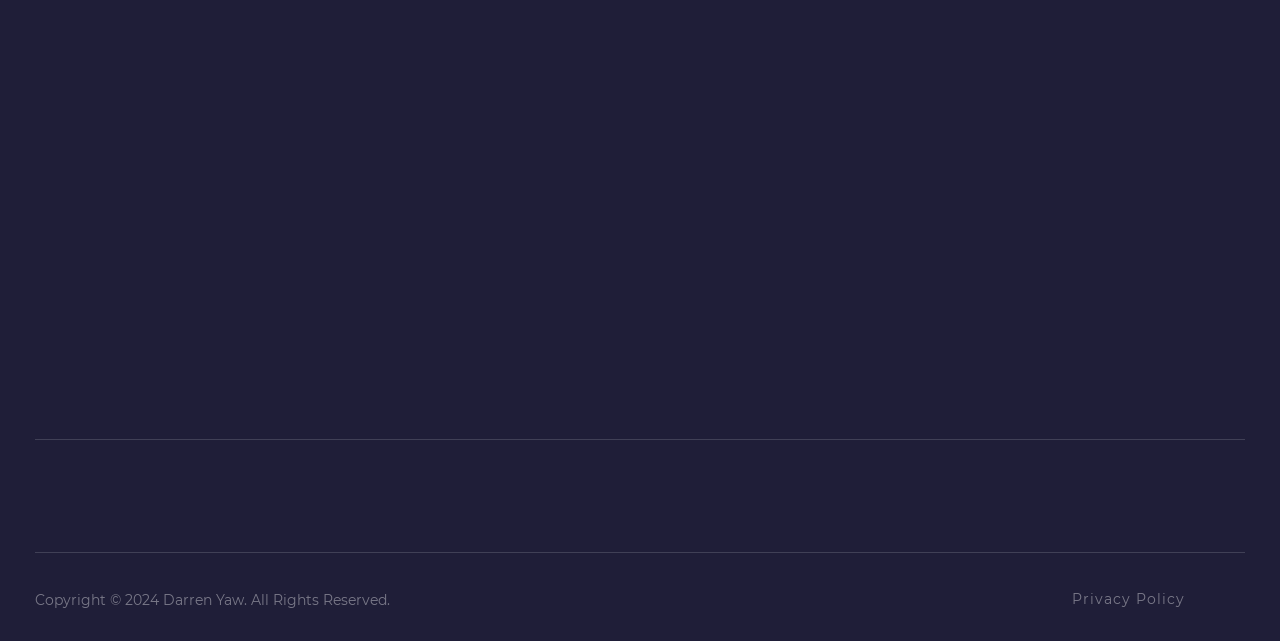Identify the bounding box coordinates of the HTML element based on this description: "Twitter".

[0.946, 0.555, 0.973, 0.608]